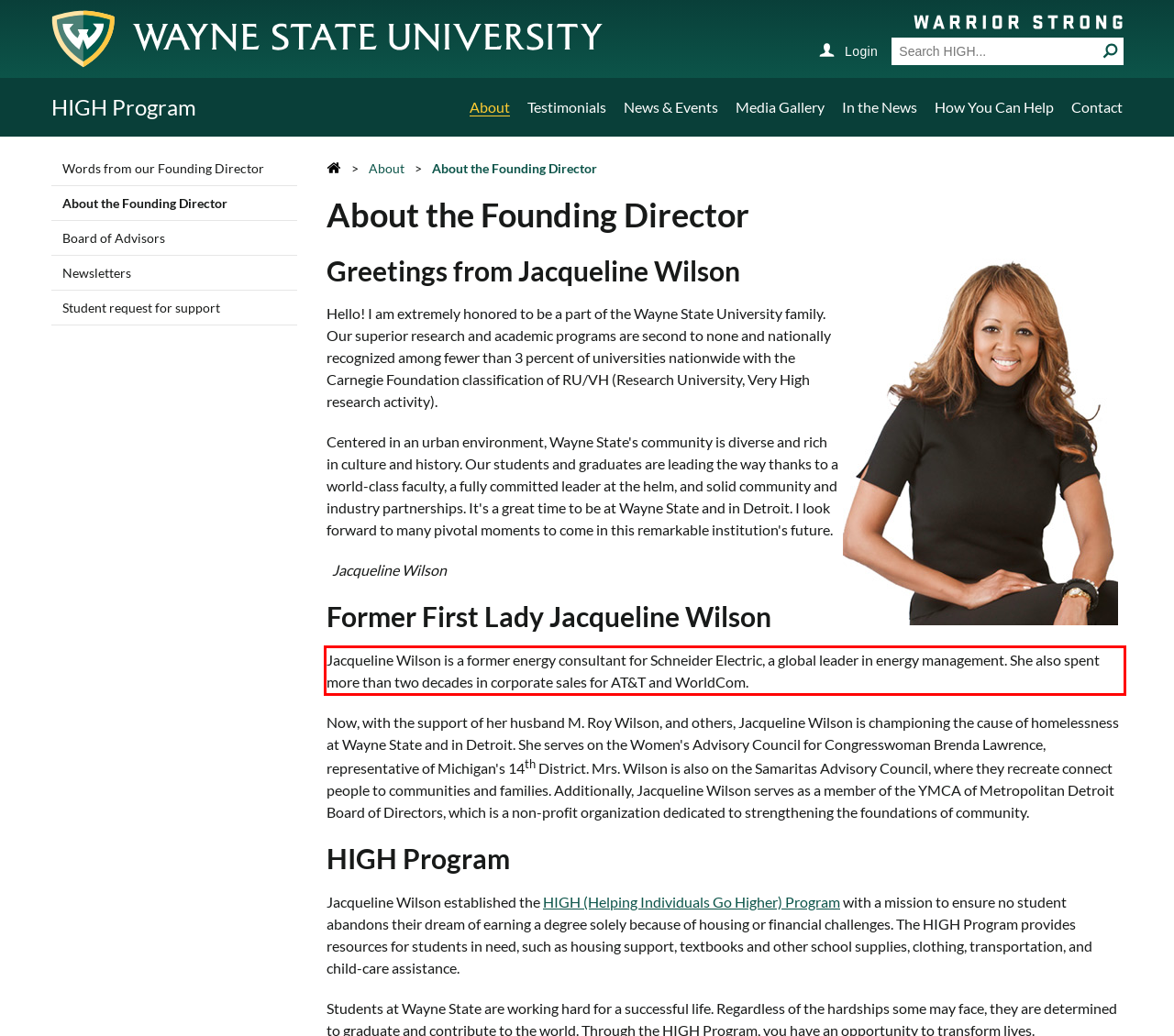Given a webpage screenshot with a red bounding box, perform OCR to read and deliver the text enclosed by the red bounding box.

Jacqueline Wilson is a former energy consultant for Schneider Electric, a global leader in energy management. She also spent more than two decades in corporate sales for AT&T and WorldCom.